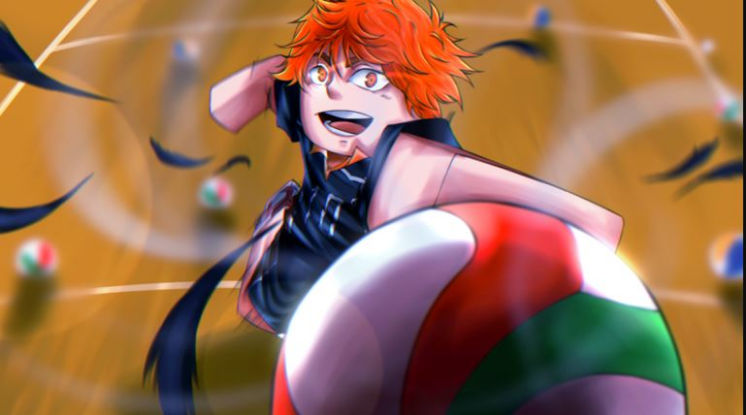Elaborate on all the elements present in the image.

The image showcases an energetic scene from the world of volleyball, featuring a character with vibrant orange hair, exuding excitement and enthusiasm. The character is poised to spike a volleyball, captured mid-action with a wide grin that reflects the thrill of the game. Surrounding them are swirling motions of the volleyball and other balls, emphasizing the fast-paced nature of volleyball as they soar through the air. The background is a stylized depiction of a volleyball court, enhancing the dynamic atmosphere. This illustration resonates with the theme of the "Beyond Volleyball League," highlighting the competitive spirit and teamwork present in the sport, drawing viewers into an engaging visual narrative about strategy and collaboration within the game.